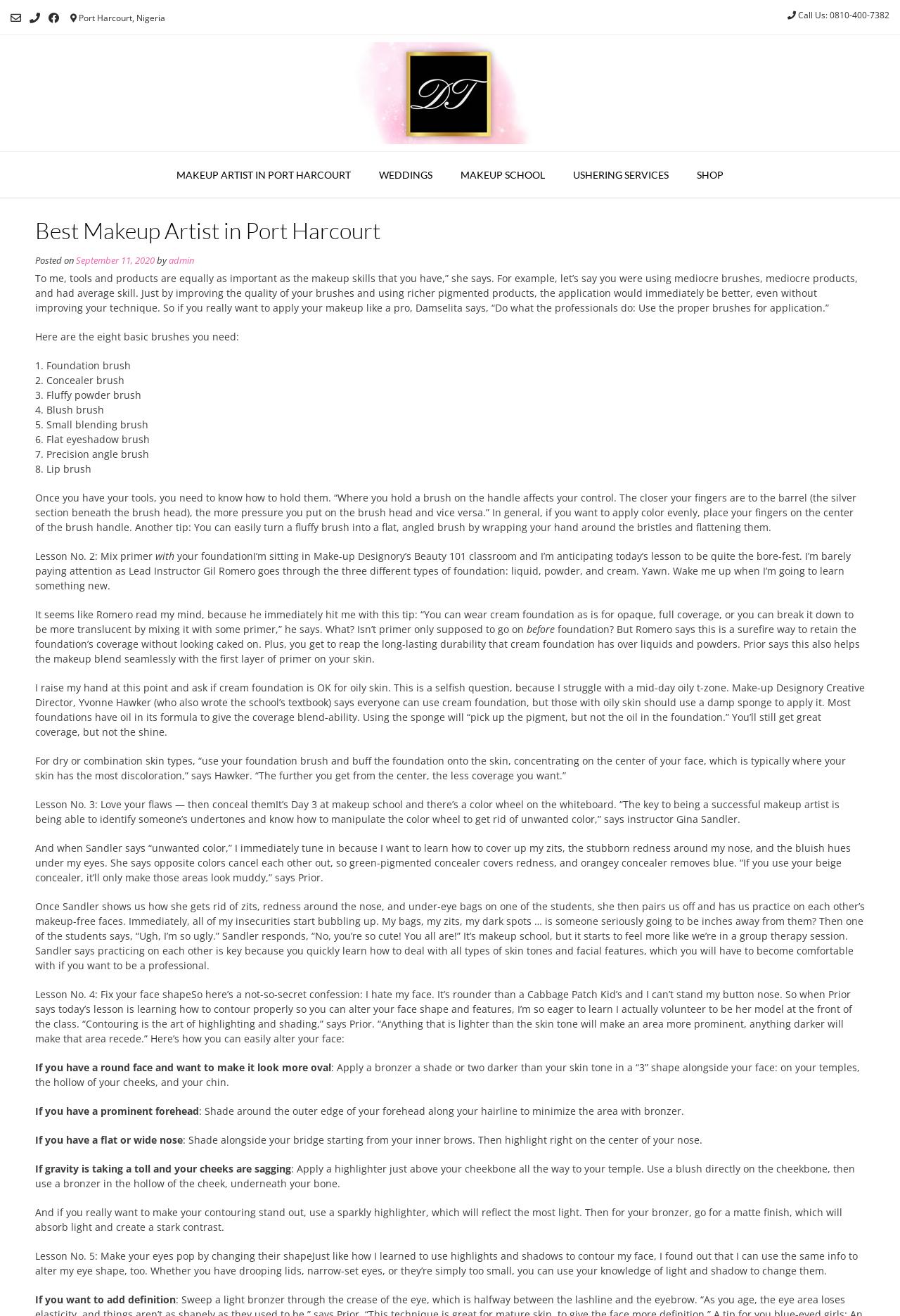Predict the bounding box coordinates of the area that should be clicked to accomplish the following instruction: "Explore the County Resources". The bounding box coordinates should consist of four float numbers between 0 and 1, i.e., [left, top, right, bottom].

None